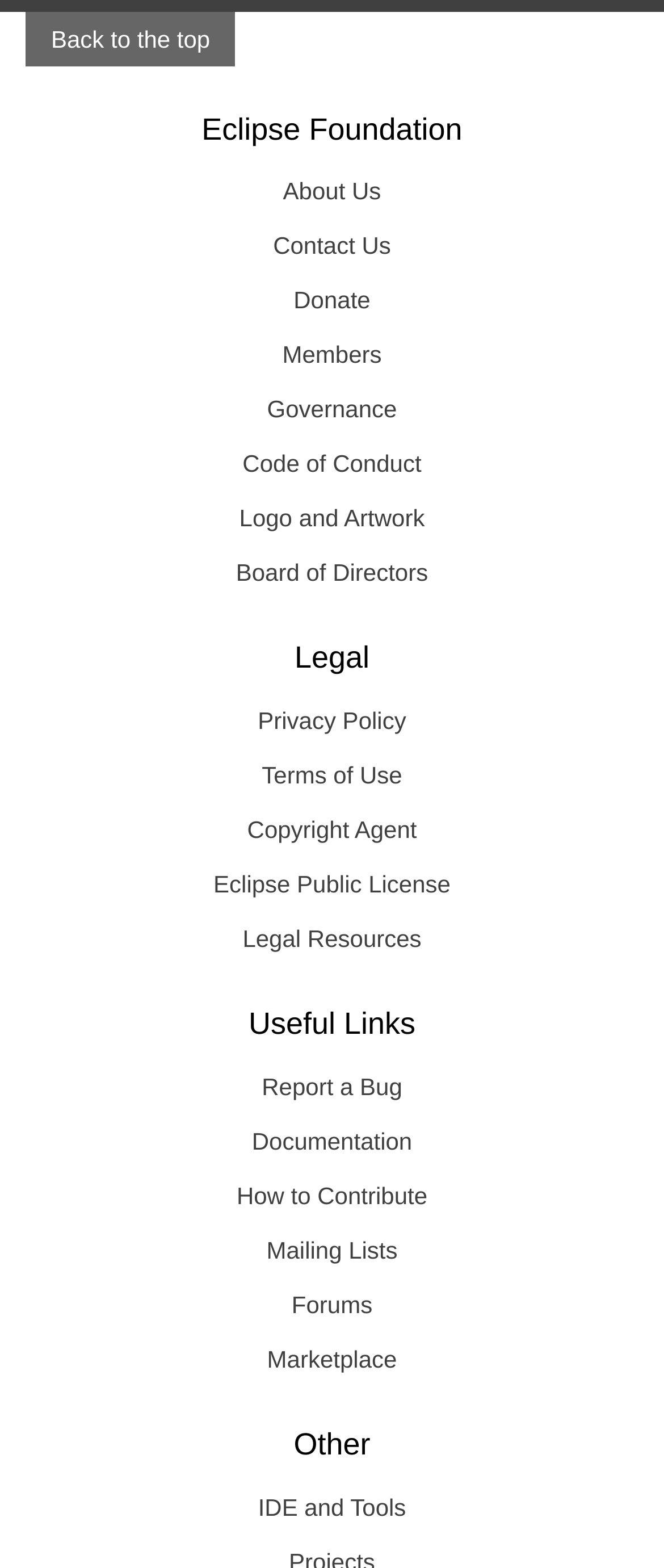Highlight the bounding box coordinates of the element that should be clicked to carry out the following instruction: "Click on the News link". The coordinates must be given as four float numbers ranging from 0 to 1, i.e., [left, top, right, bottom].

None